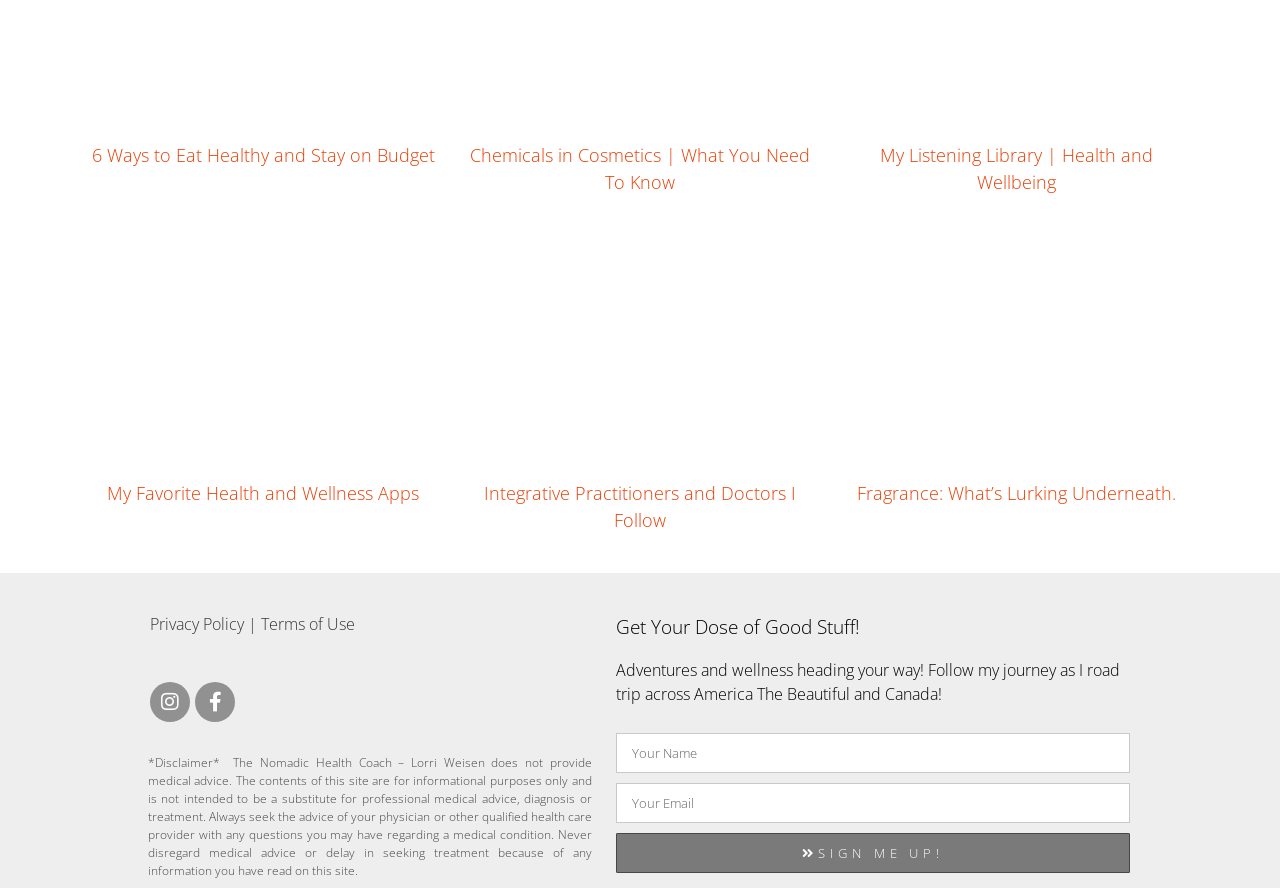Please provide a comprehensive response to the question based on the details in the image: What is the disclaimer about?

I read the disclaimer text in element [163] and found that it mentions not providing medical advice and seeking professional medical advice. This suggests that the disclaimer is related to the website's content and its limitations regarding medical advice.